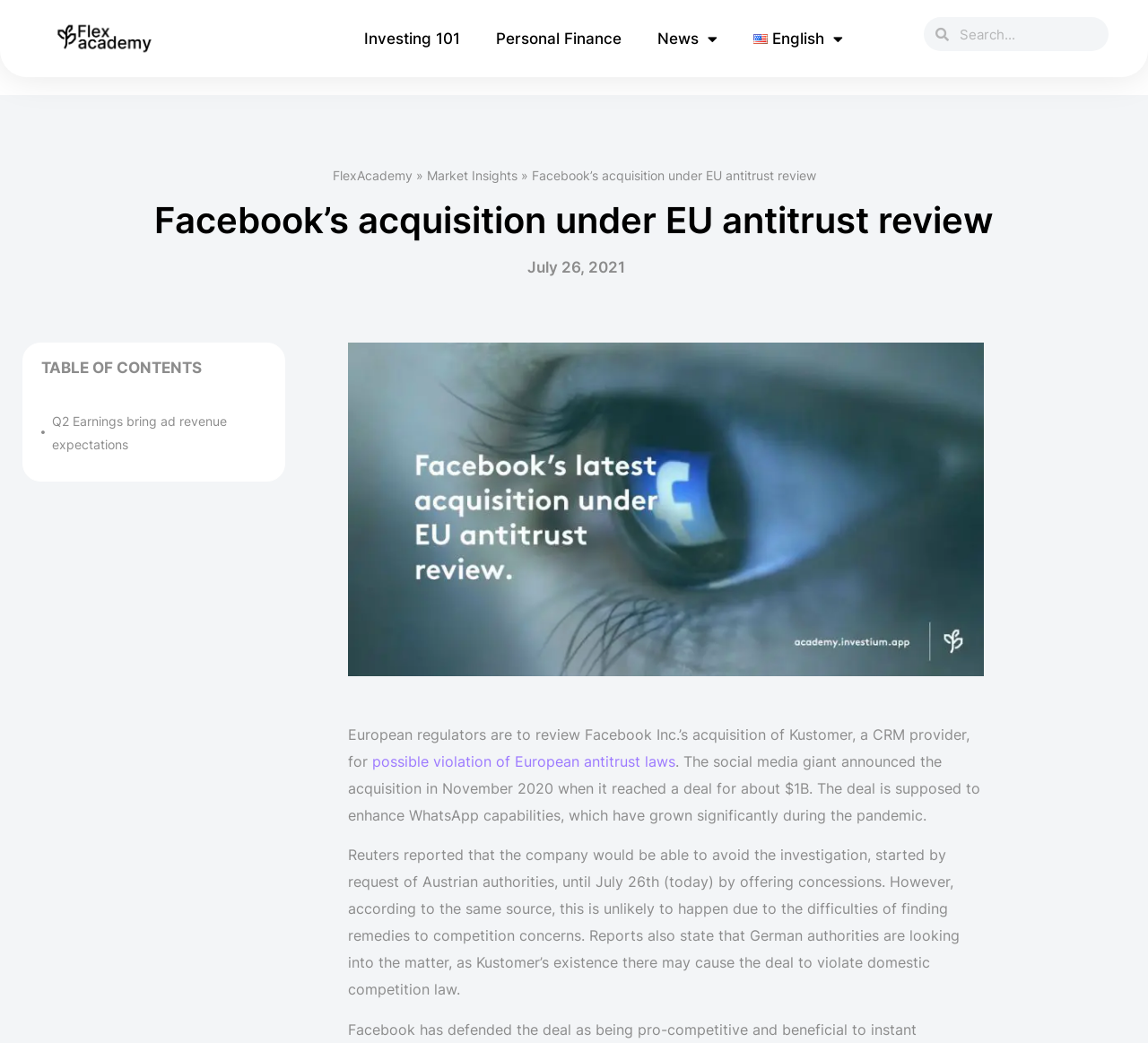Find the bounding box coordinates of the area that needs to be clicked in order to achieve the following instruction: "Search for something". The coordinates should be specified as four float numbers between 0 and 1, i.e., [left, top, right, bottom].

[0.805, 0.016, 0.965, 0.049]